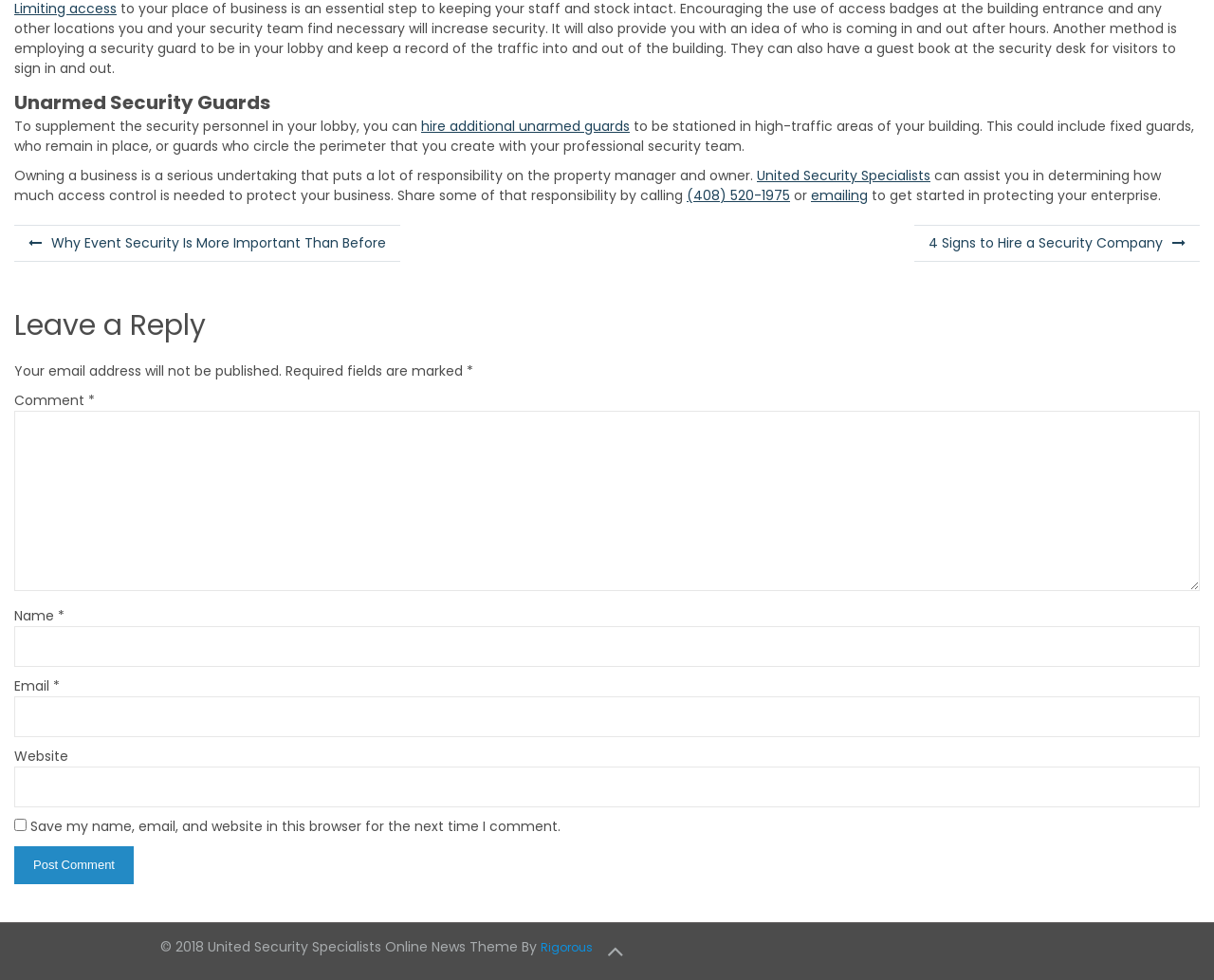Please specify the bounding box coordinates of the area that should be clicked to accomplish the following instruction: "Post a comment". The coordinates should consist of four float numbers between 0 and 1, i.e., [left, top, right, bottom].

[0.012, 0.864, 0.11, 0.902]